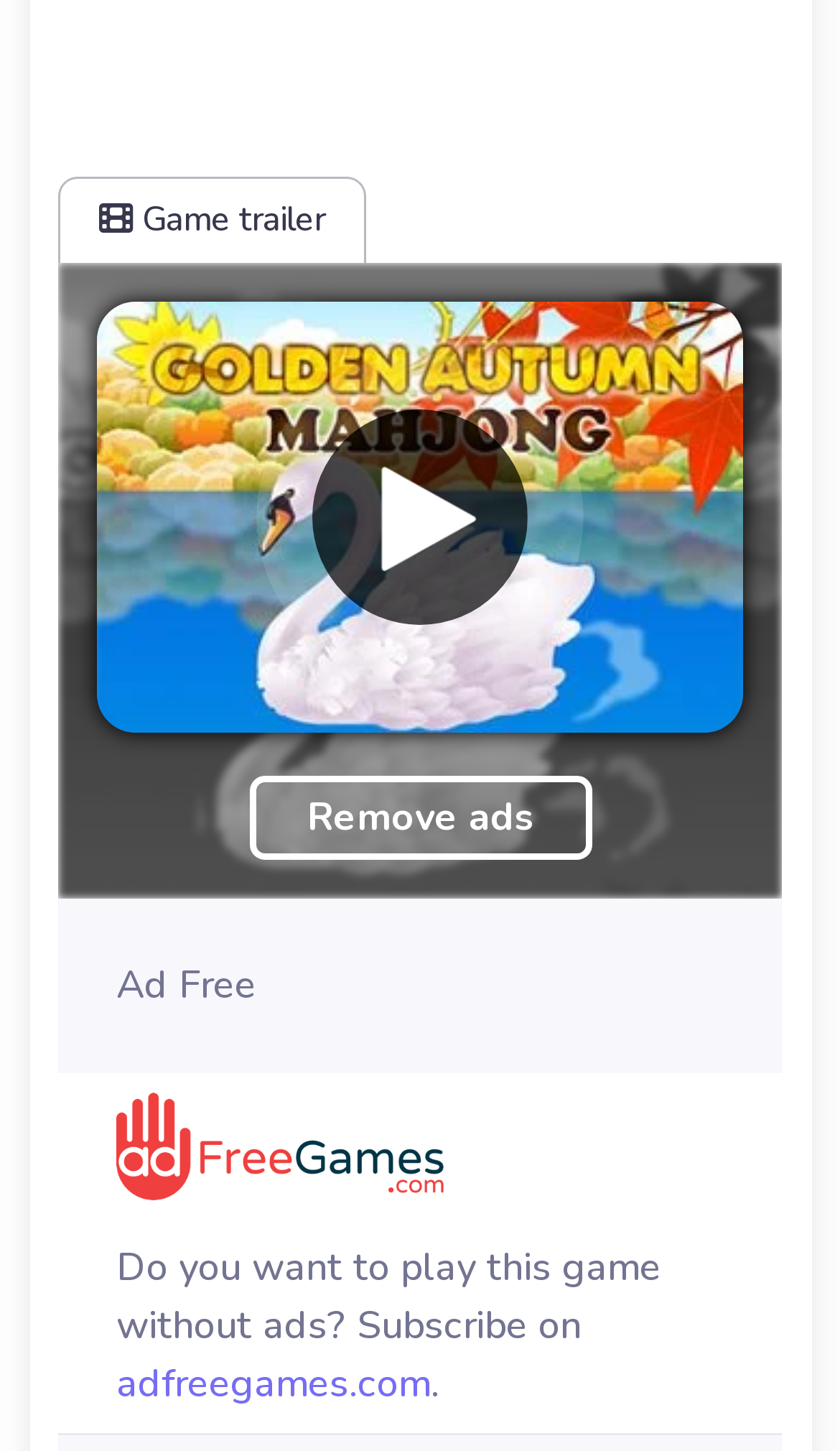Identify the bounding box coordinates for the UI element described as follows: "Anderson Hanchett". Ensure the coordinates are four float numbers between 0 and 1, formatted as [left, top, right, bottom].

None